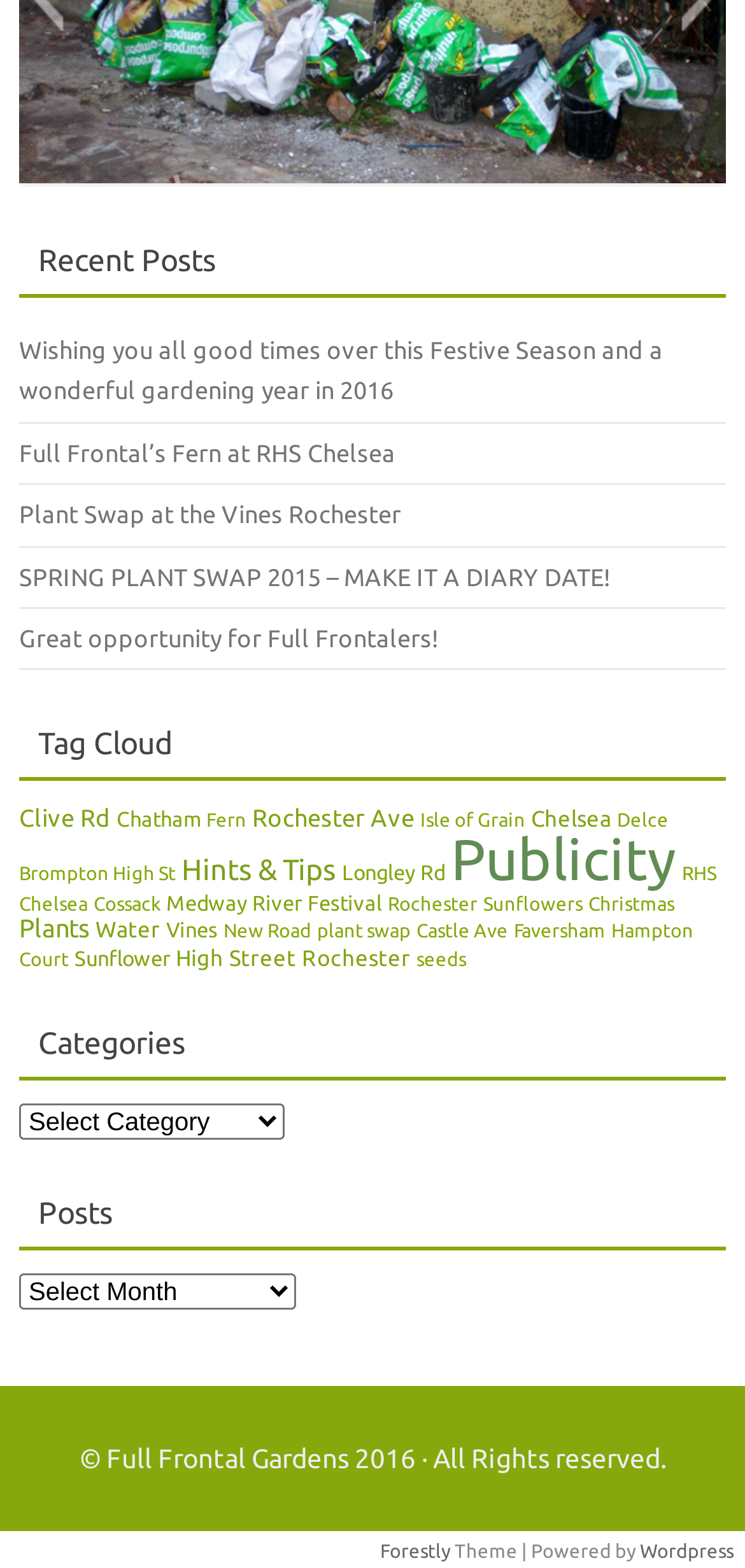Identify the bounding box for the UI element that is described as follows: "Hints & Tips".

[0.244, 0.545, 0.451, 0.565]